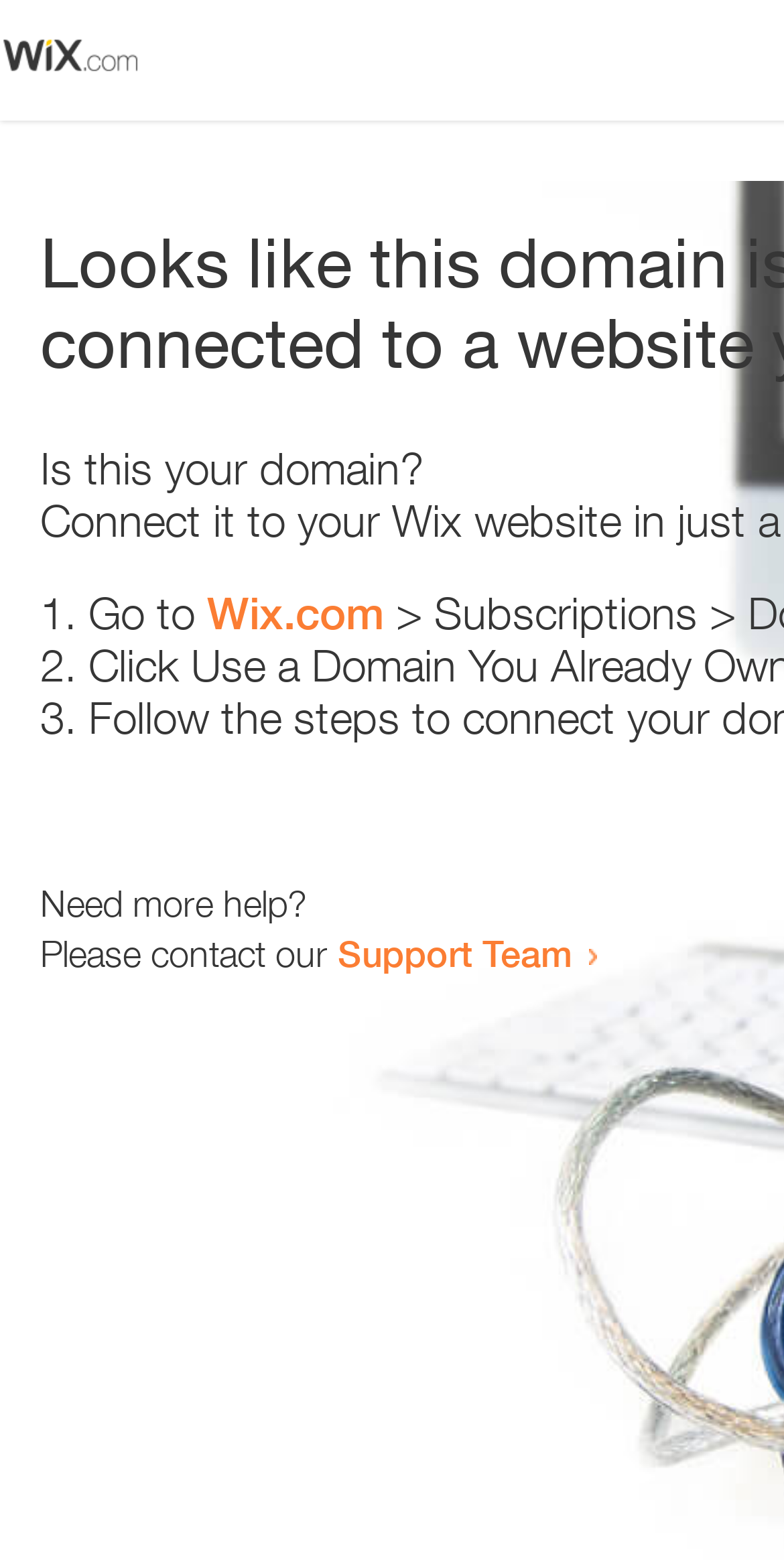Provide a thorough summary of the webpage.

The webpage appears to be an error page, with a small image at the top left corner. Below the image, there is a heading that reads "Is this your domain?" centered on the page. 

Underneath the heading, there is a numbered list with three items. The first item starts with "1." and is followed by the text "Go to" and a link to "Wix.com". The second item starts with "2." and the third item starts with "3.", but their contents are not specified. 

At the bottom of the page, there is a section that provides additional help options. It starts with the text "Need more help?" and is followed by a sentence that reads "Please contact our". This sentence is completed with a link to the "Support Team".